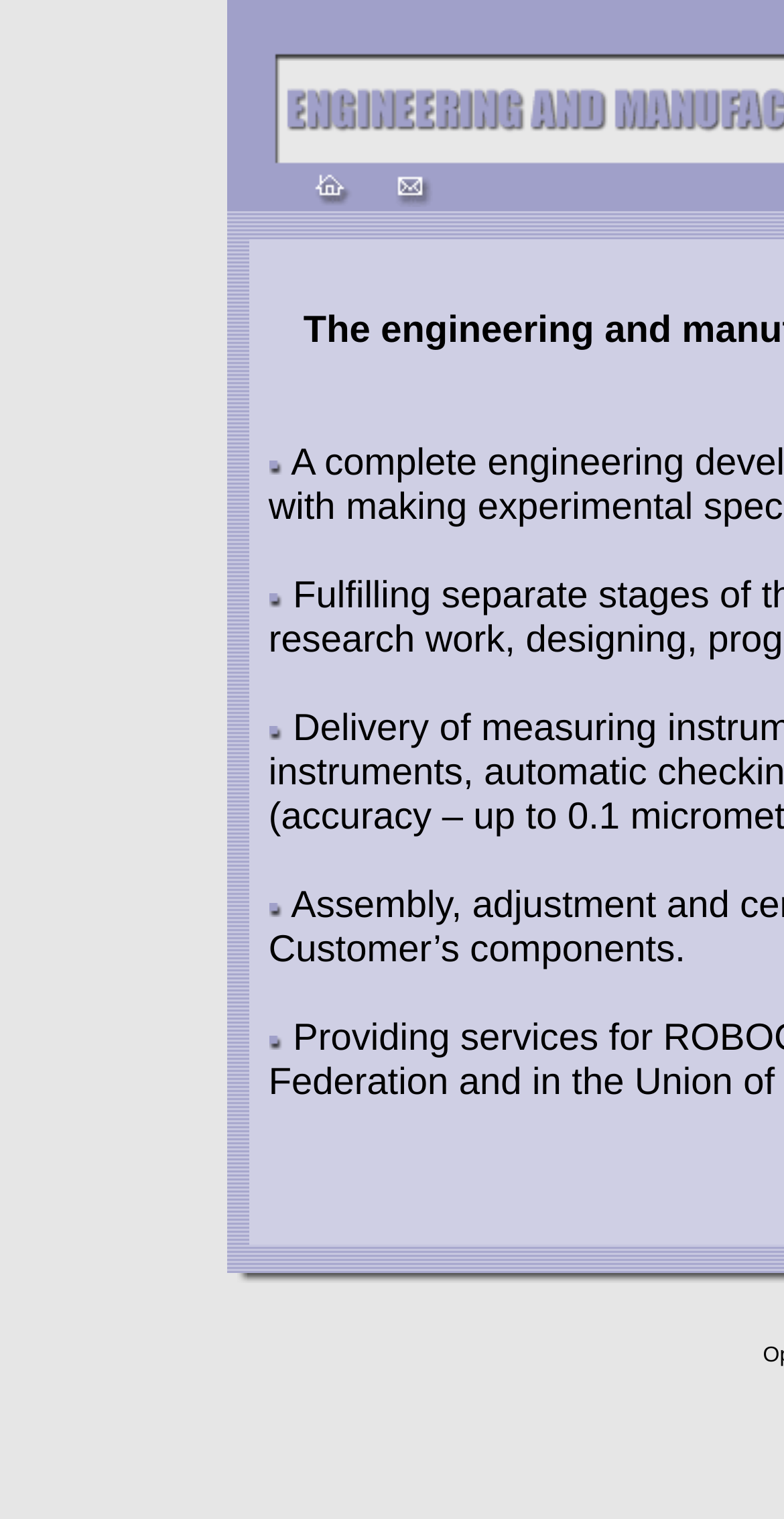Provide a brief response to the question below using a single word or phrase: 
Are there any text elements on the webpage?

Yes